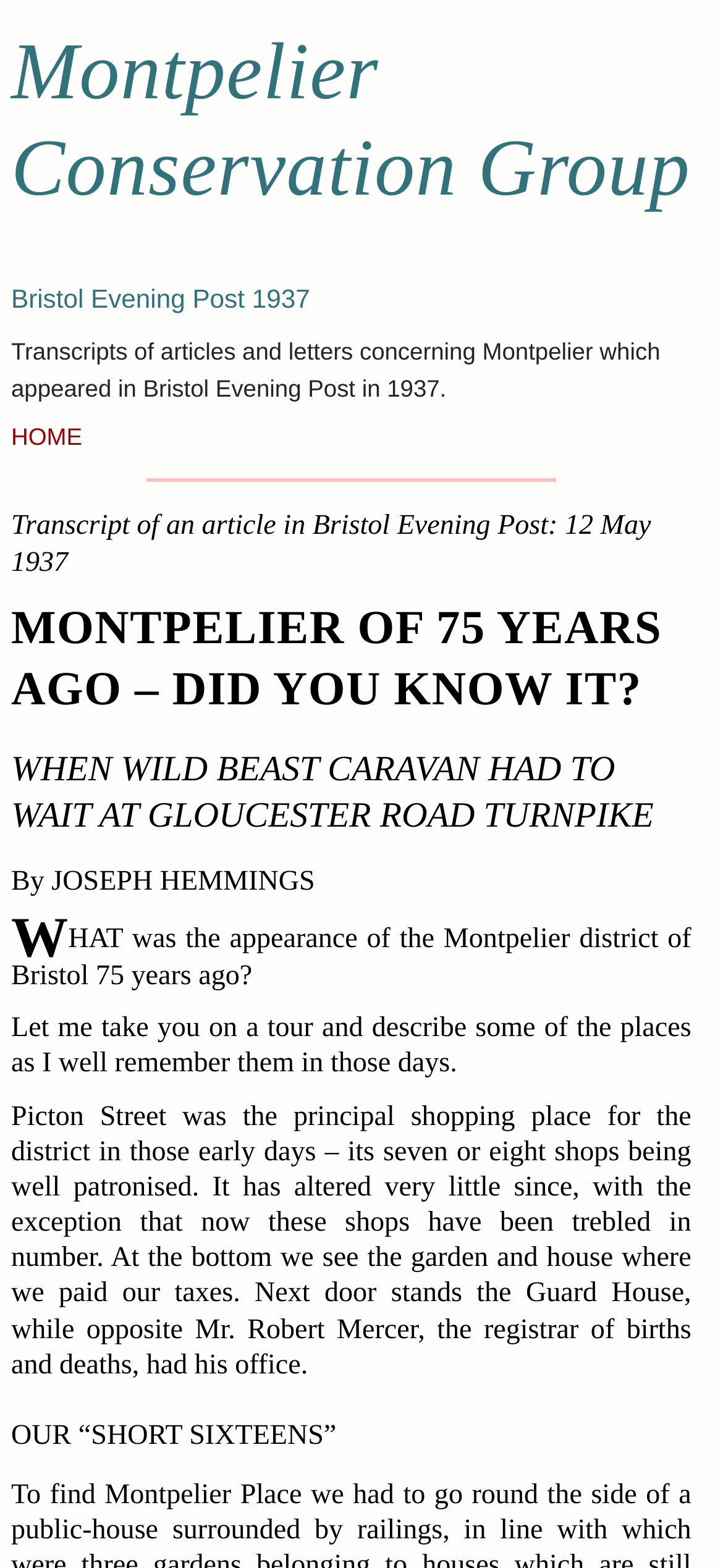Provide a thorough description of the webpage you see.

The webpage is about transcripts of Bristol Evening Post articles and letters from 1937, specifically focusing on Montpelier. At the top, there is a heading "Montpelier Conservation Group" followed by another heading "Bristol Evening Post 1937". Below these headings, there is a brief description of the webpage's content, stating that it contains transcripts of articles and letters concerning Montpelier from 1937. 

To the right of this description, there is a "HOME" link. A horizontal separator line is located below these elements. 

The main content of the webpage is divided into several sections, each with its own heading. The first section is titled "Transcript of an article in Bristol Evening Post: 12 May 1937". This is followed by a heading "MONTPELIER OF 75 YEARS AGO – DID YOU KNOW IT?" and then another heading "WHEN WILD BEAST CARAVAN HAD TO WAIT AT GLOUCESTER ROAD TURNPIKE". 

Below these headings, there is an article written by Joseph Hemmings, which describes what Montpelier was like 75 years ago. The article is divided into several paragraphs, with the first paragraph asking what Montpelier was like 75 years ago and the following paragraphs describing the author's memories of the area, including Picton Street, the Guard House, and the office of the registrar of births and deaths. 

Finally, there is another heading "OUR “SHORT SIXTEENS”" located at the bottom of the webpage.